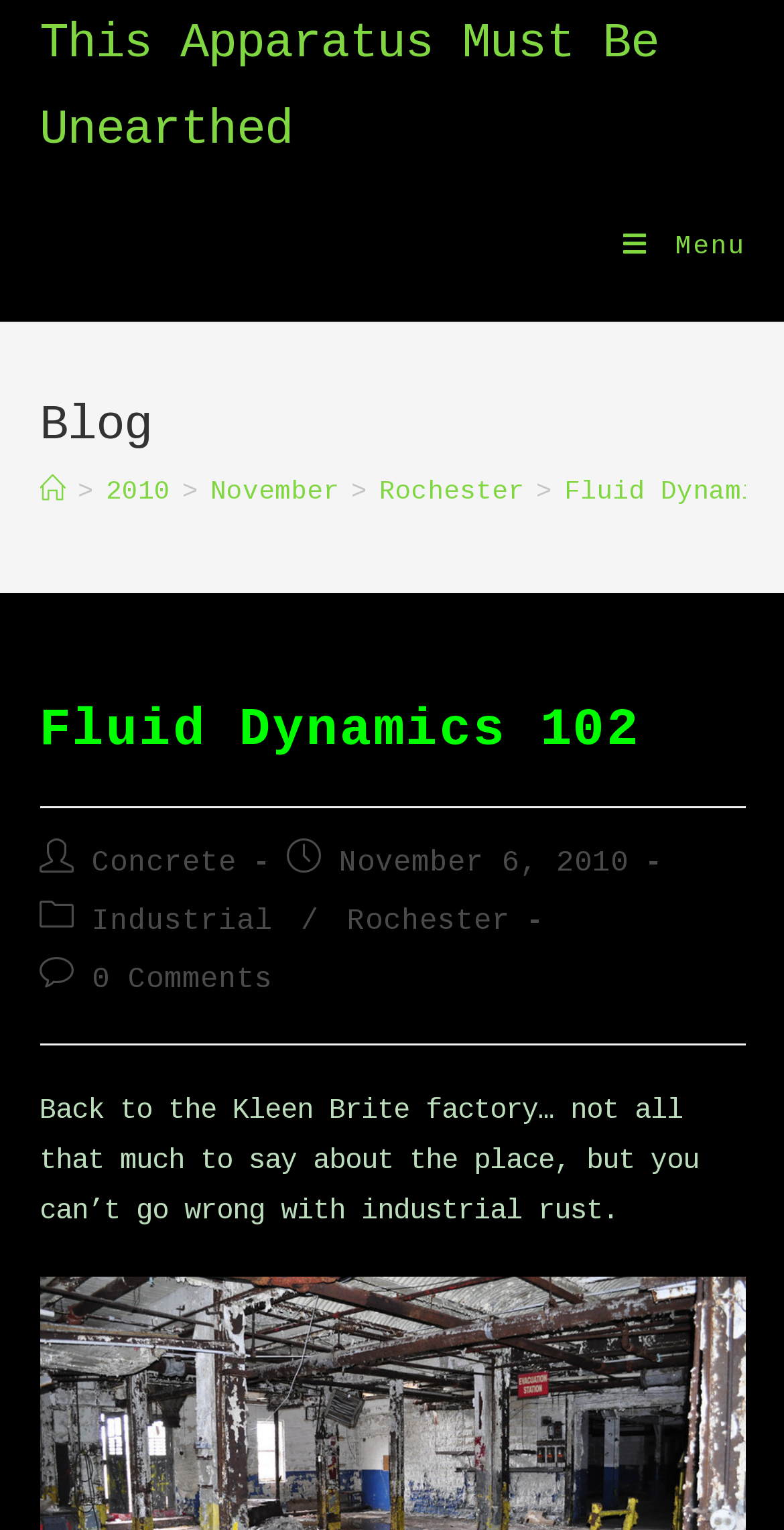Provide a brief response to the question below using one word or phrase:
What is the category of the post?

Industrial